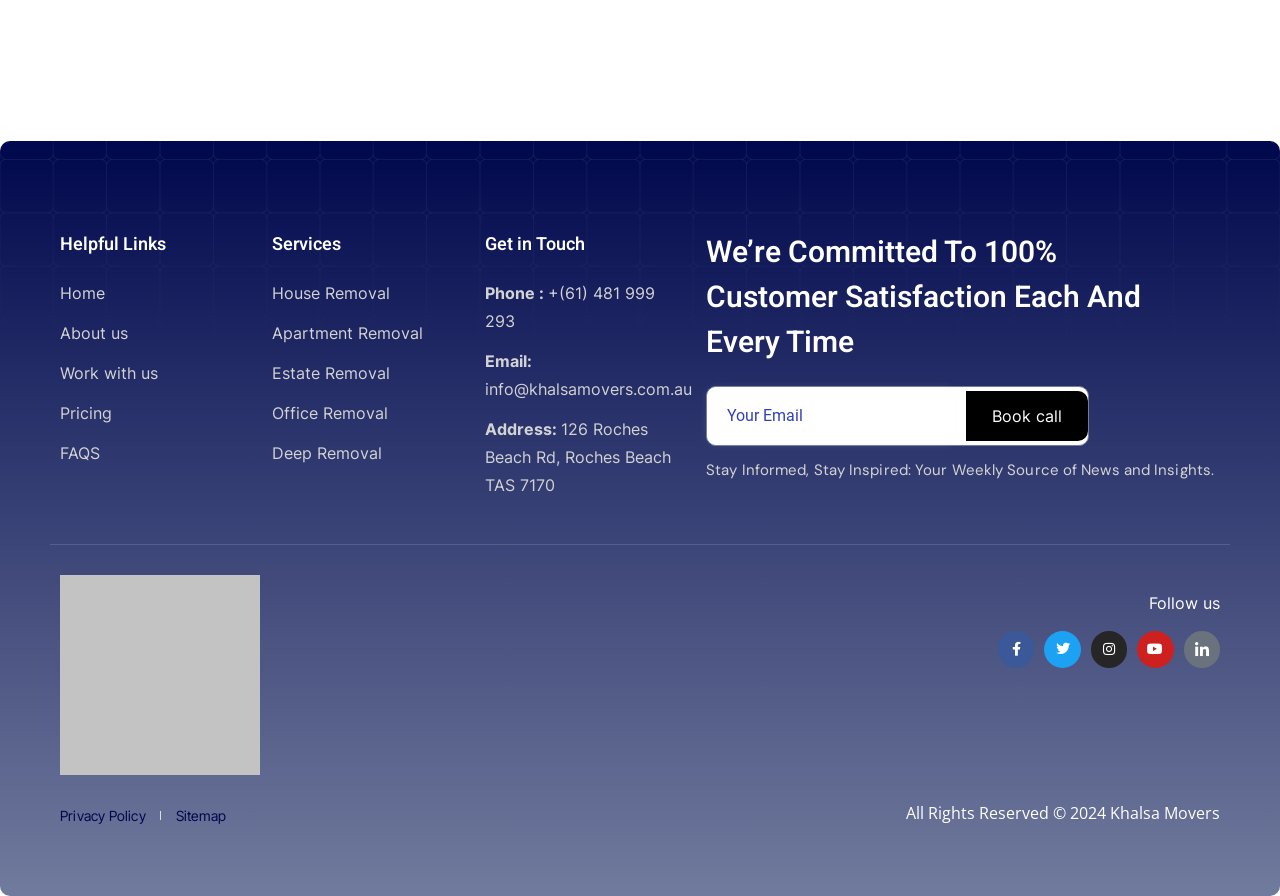Locate the bounding box of the UI element described in the following text: "Work with us".

[0.047, 0.401, 0.197, 0.432]